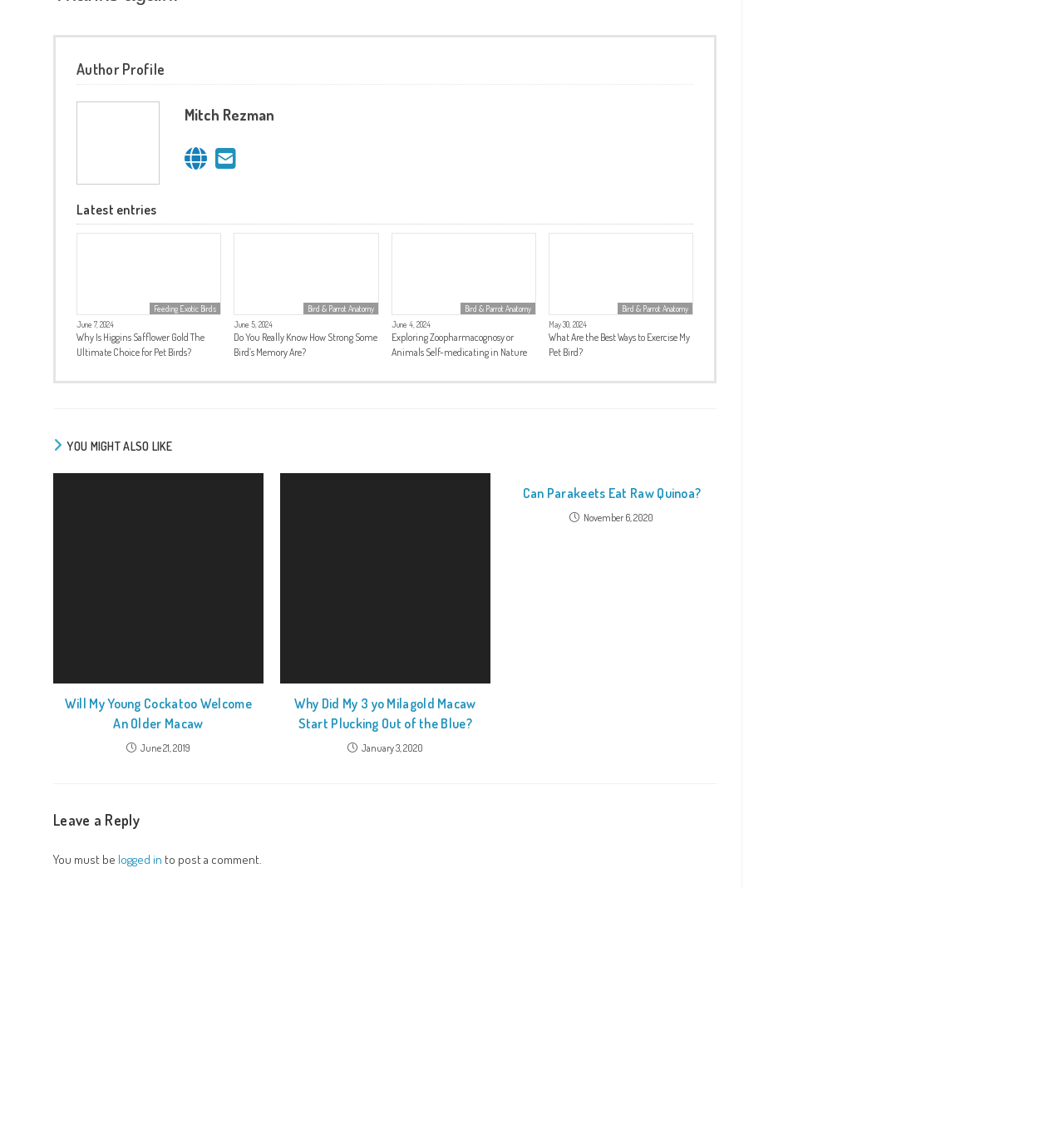Using the provided element description "Sex and relationships", determine the bounding box coordinates of the UI element.

None